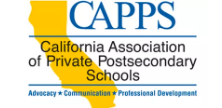Please analyze the image and give a detailed answer to the question:
What is the geographical focus of CAPPS?

The logo is accompanied by a graphic representation of the state of California in a vibrant yellow, which emphasizes its geographical focus on California.